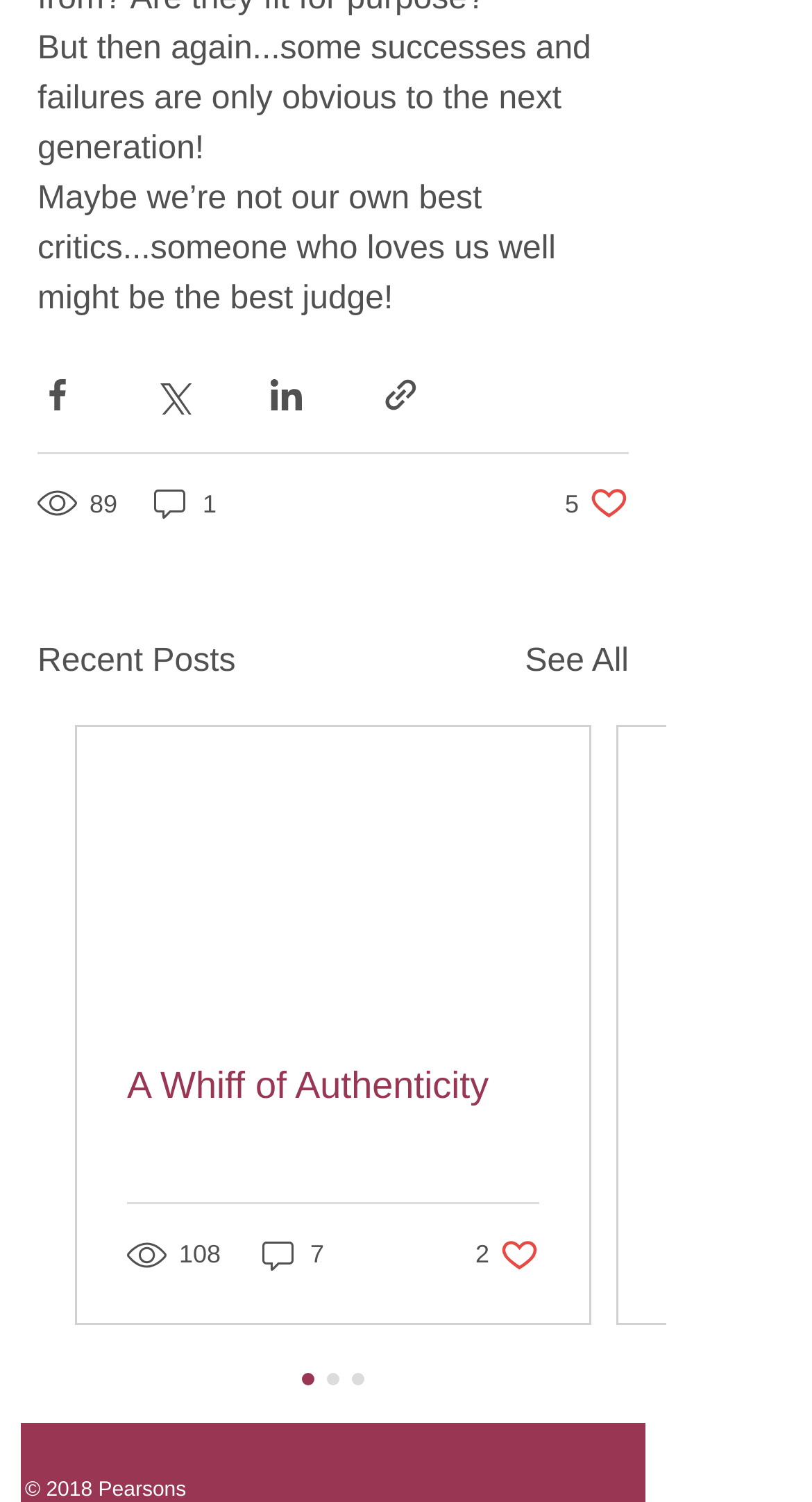Kindly determine the bounding box coordinates for the clickable area to achieve the given instruction: "Share via Facebook".

[0.046, 0.25, 0.095, 0.276]